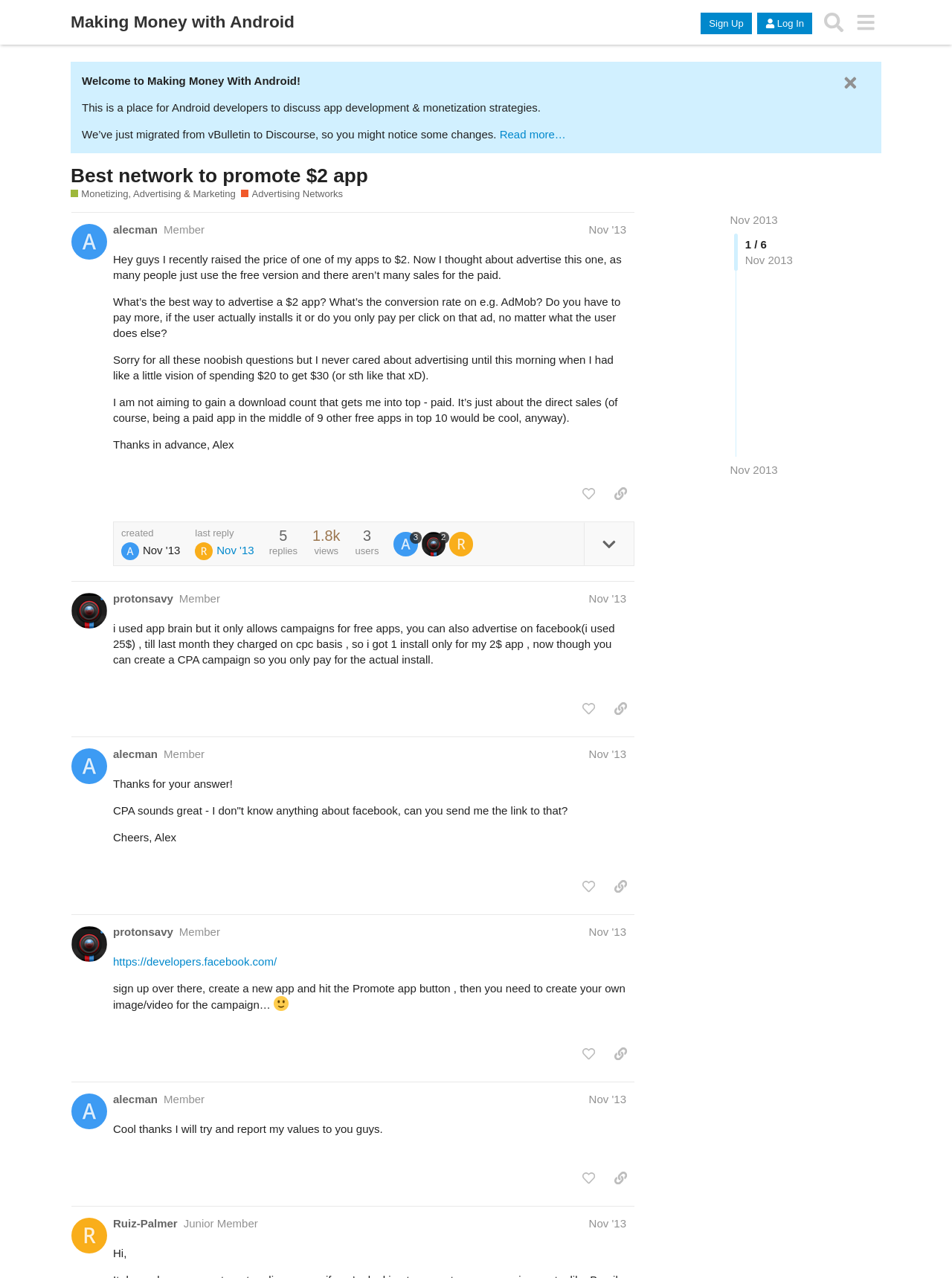Refer to the screenshot and give an in-depth answer to this question: What is the date of the last reply?

The date of the last reply is November 26, 2013, which is indicated by the text 'Nov 26, 2013' below one of the posts. This date is likely the date when the last reply was posted.